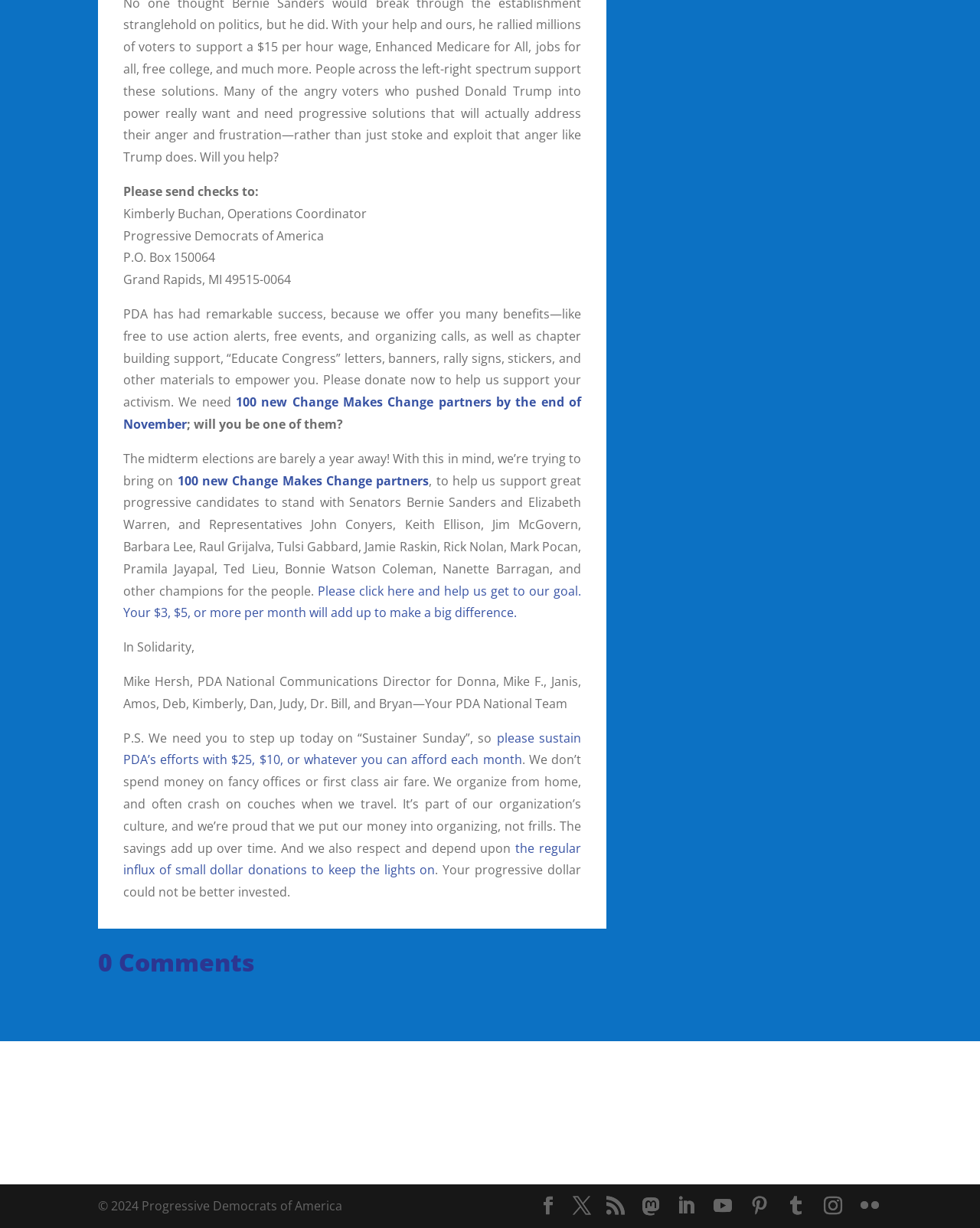Pinpoint the bounding box coordinates of the clickable element to carry out the following instruction: "Click to become a Change Makes Change partner."

[0.126, 0.321, 0.593, 0.352]